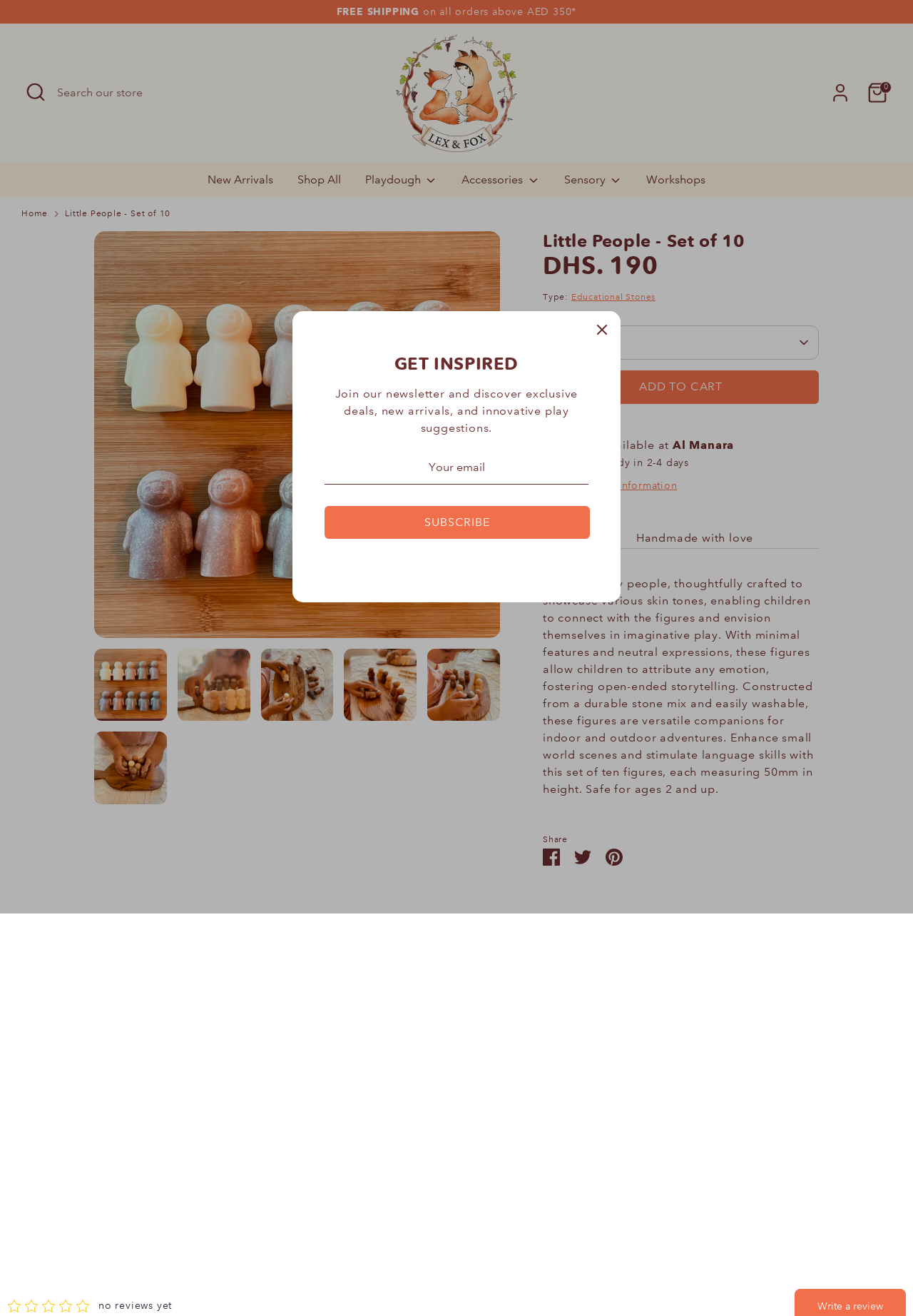Locate and provide the bounding box coordinates for the HTML element that matches this description: "parent_node: Name * name="author"".

None